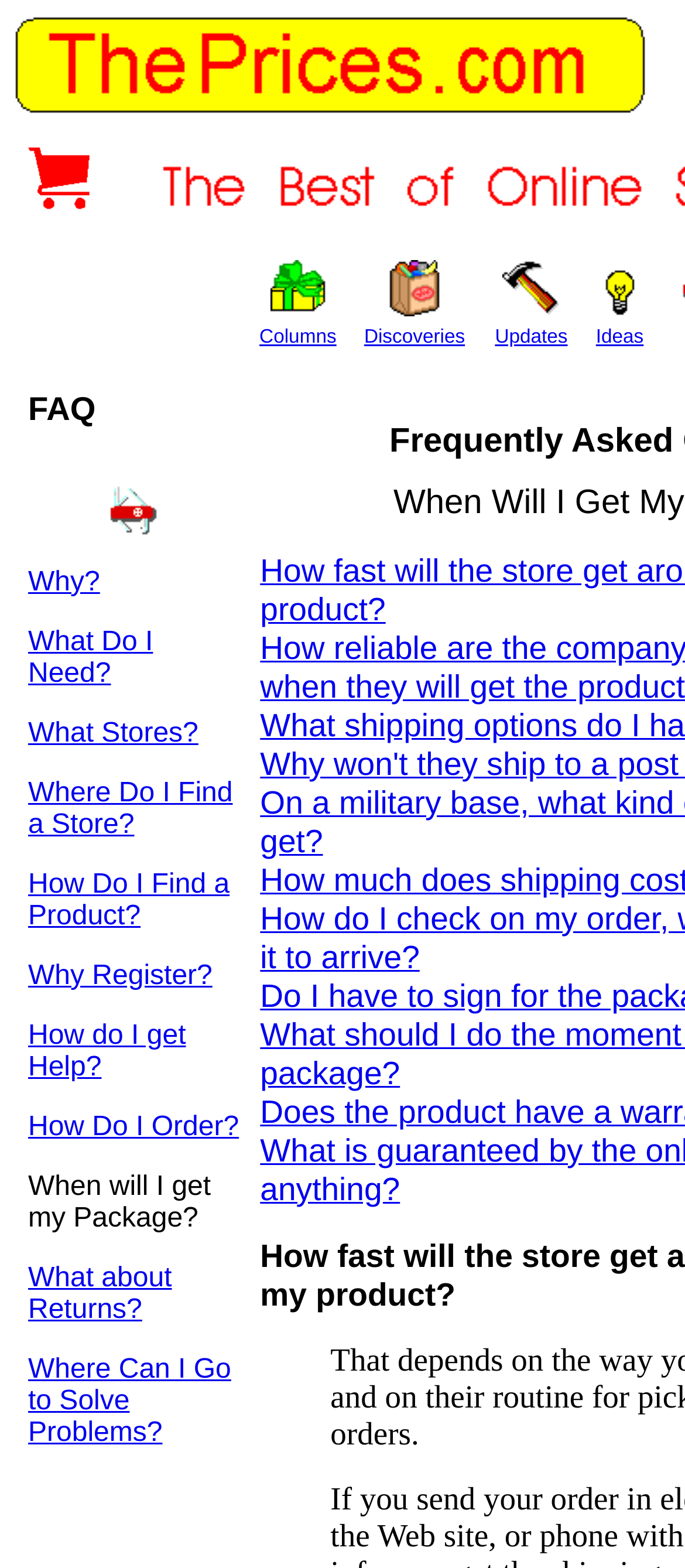Pinpoint the bounding box coordinates of the clickable element to carry out the following instruction: "Click the 'shopbag.gif' image."

[0.511, 0.148, 0.7, 0.204]